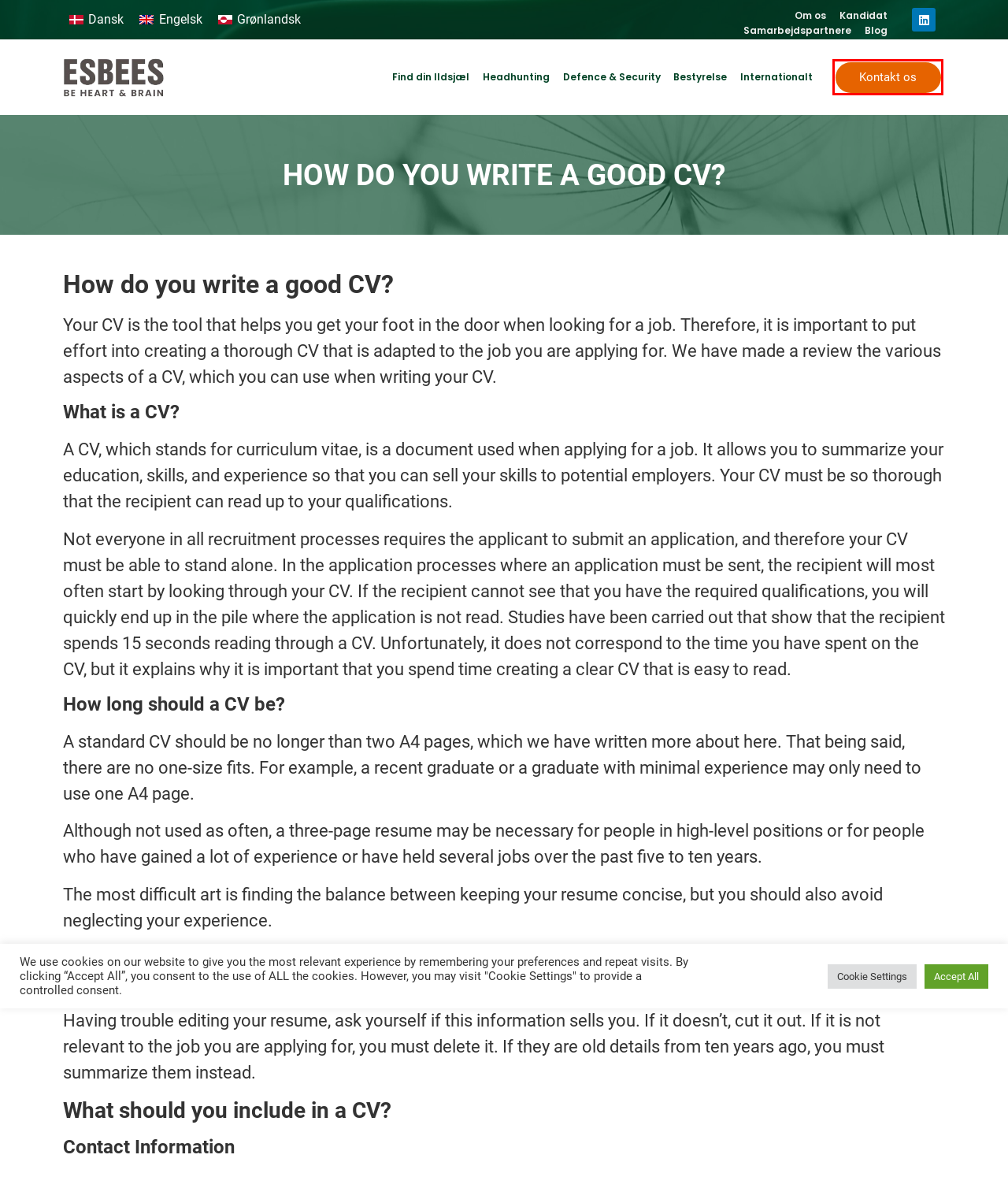Given a webpage screenshot with a red bounding box around a particular element, identify the best description of the new webpage that will appear after clicking on the element inside the red bounding box. Here are the candidates:
A. Professional headhunting in Denmark and internationally - ESBEES
B. Rekruttering med hjerte og hjerne
C. Få uforpligtende rådgivning fra en erfaren headhunter før du ansætter
D. Saqqaa - ESBEES
E. INTERNATIONAL HEADHUNTING AF LEDERE OG SPECIALISTER
F. Sammensæt en professionel bestyrelse
G. Nøglemedarbejdere indenfor Defence & Security
H. Få svar på dine spørgsmål omkring headhunting, job og rekruttering

C